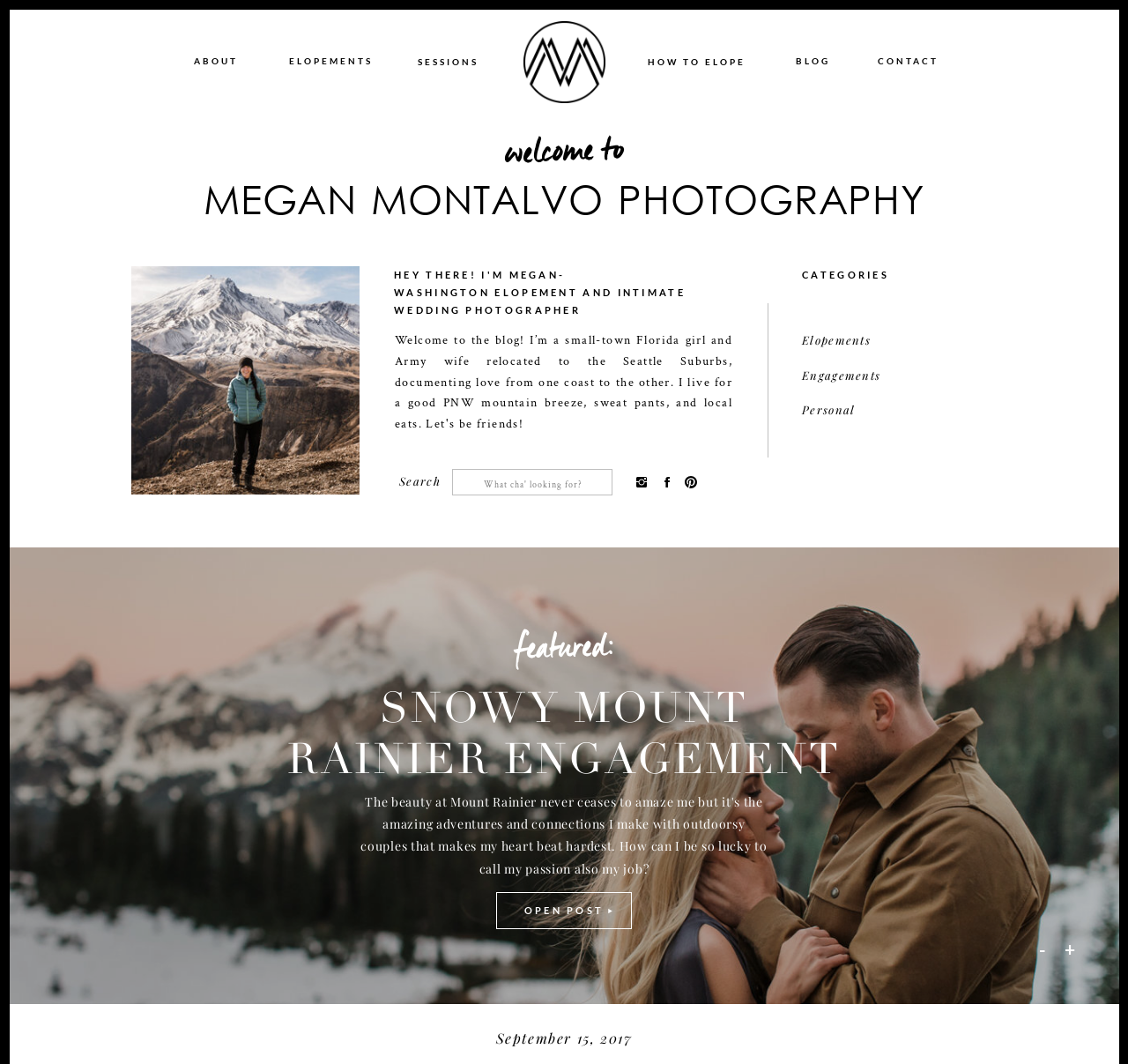Identify the bounding box coordinates necessary to click and complete the given instruction: "Read about the photographer".

[0.158, 0.052, 0.197, 0.062]